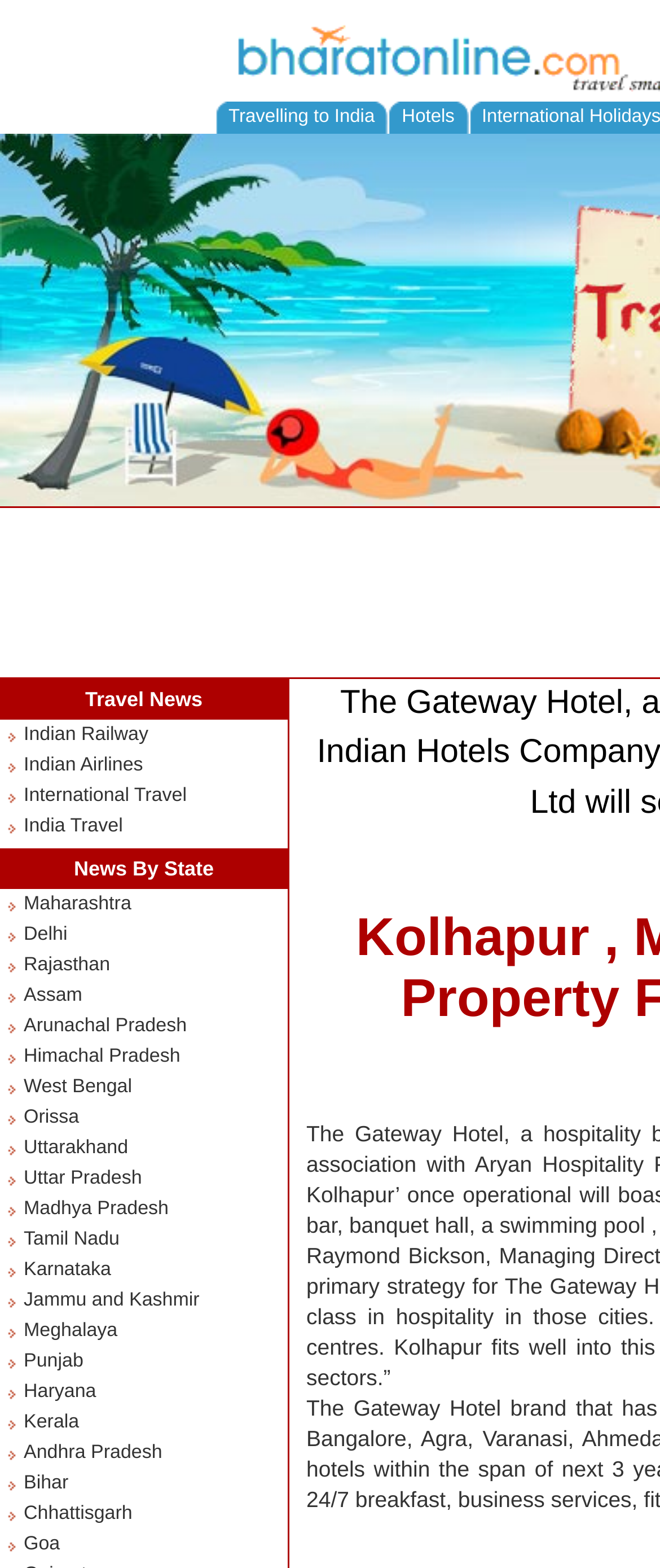Using the element description provided, determine the bounding box coordinates in the format (top-left x, top-left y, bottom-right x, bottom-right y). Ensure that all values are floating point numbers between 0 and 1. Element description: Agriculture

None